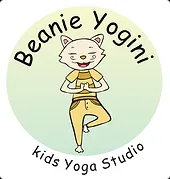Produce a meticulous caption for the image.

The image features the logo for "Beanie Yogini," a Kids Yoga Studio. The design showcases a playful, cartoonish cat character, depicted in a yoga pose, which adds a whimsical touch appealing to children. This charming character is dressed in a yellow outfit, embodying a friendly and accessible approach to yoga. Surrounding the character, the text reads "Beanie Yogini" at the top and "Kids Yoga Studio" at the bottom, both in a child-friendly, round font. The background features a gentle gradient, enhancing the inviting atmosphere of the studio aimed at encouraging children to explore yoga in a fun and engaging environment.